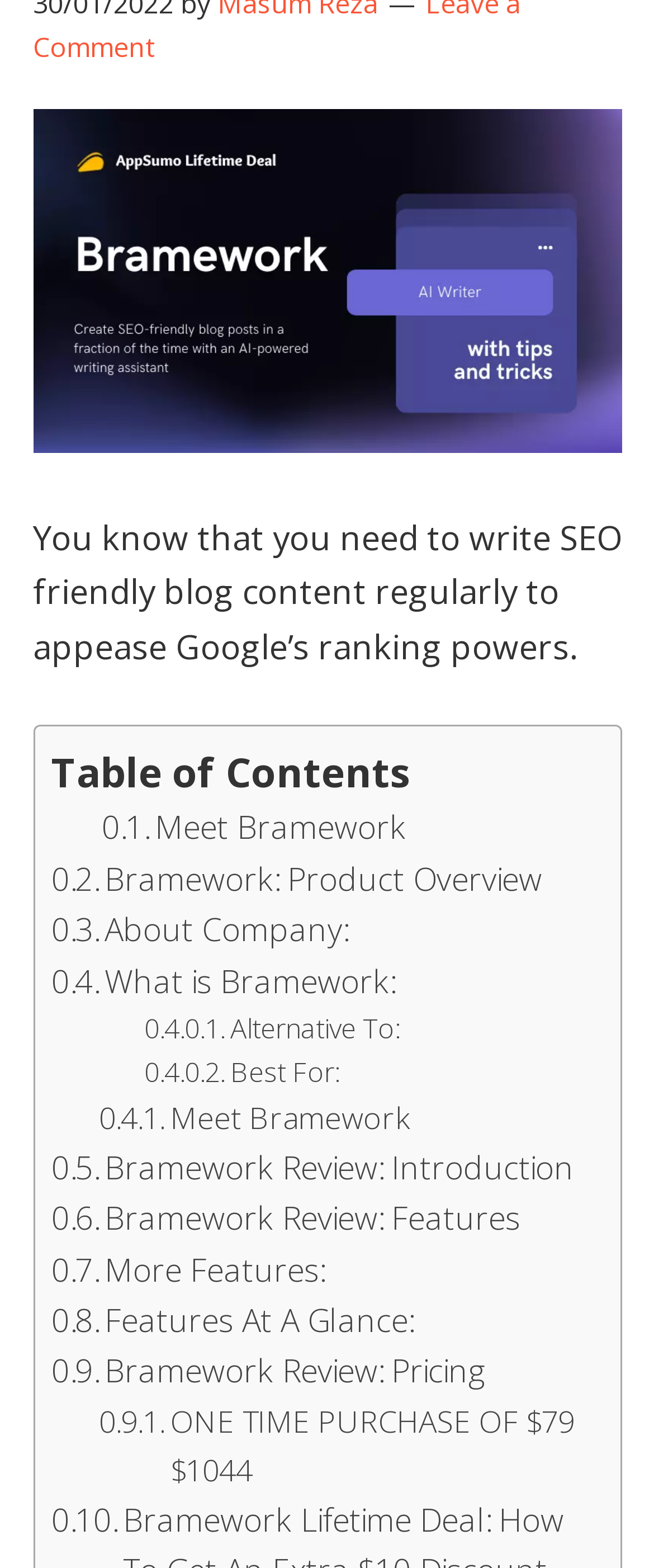Please indicate the bounding box coordinates for the clickable area to complete the following task: "Access Driver Manager". The coordinates should be specified as four float numbers between 0 and 1, i.e., [left, top, right, bottom].

None